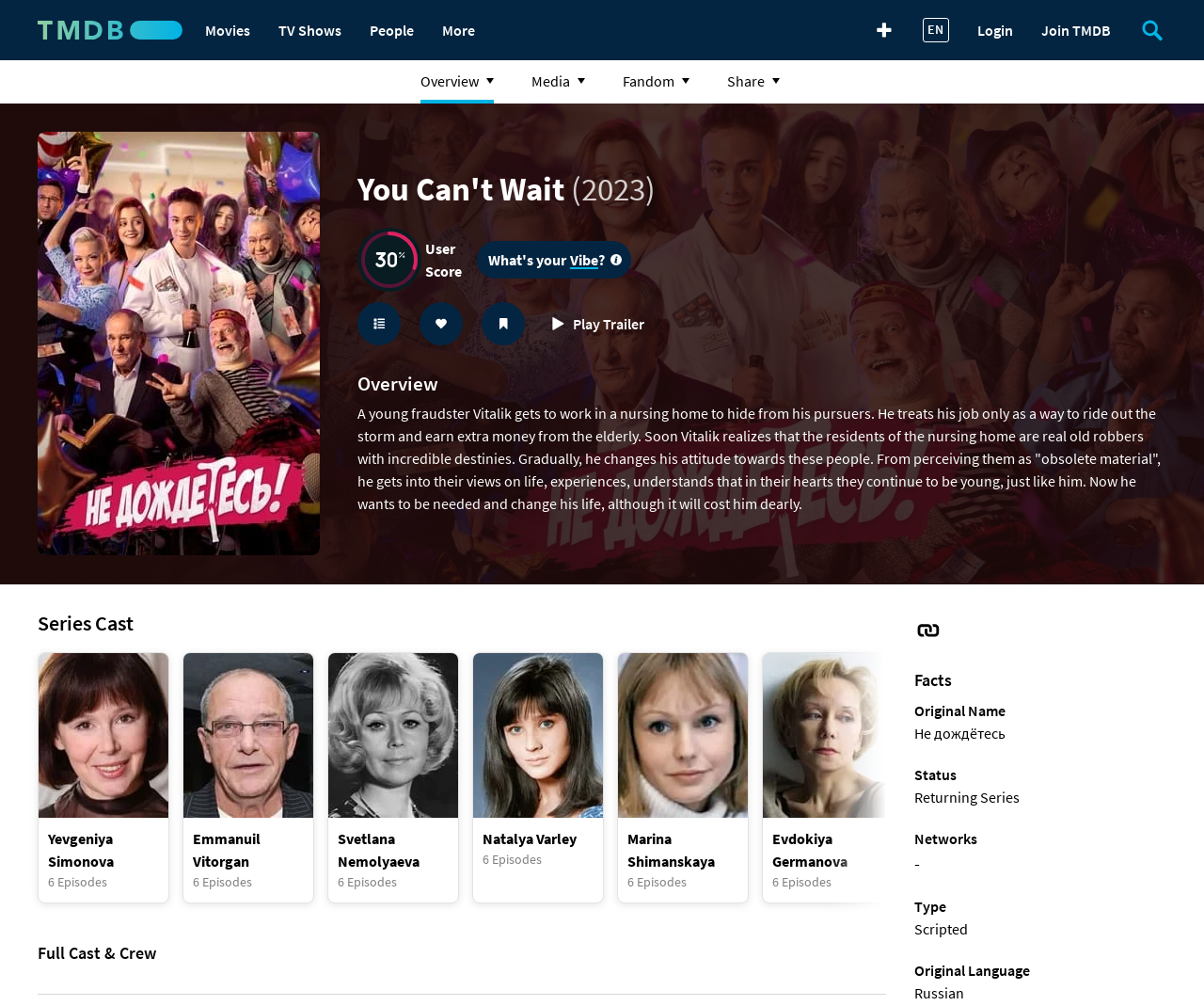Find the bounding box coordinates for the element that must be clicked to complete the instruction: "Click on the 'Login' link". The coordinates should be four float numbers between 0 and 1, indicated as [left, top, right, bottom].

[0.812, 0.019, 0.841, 0.041]